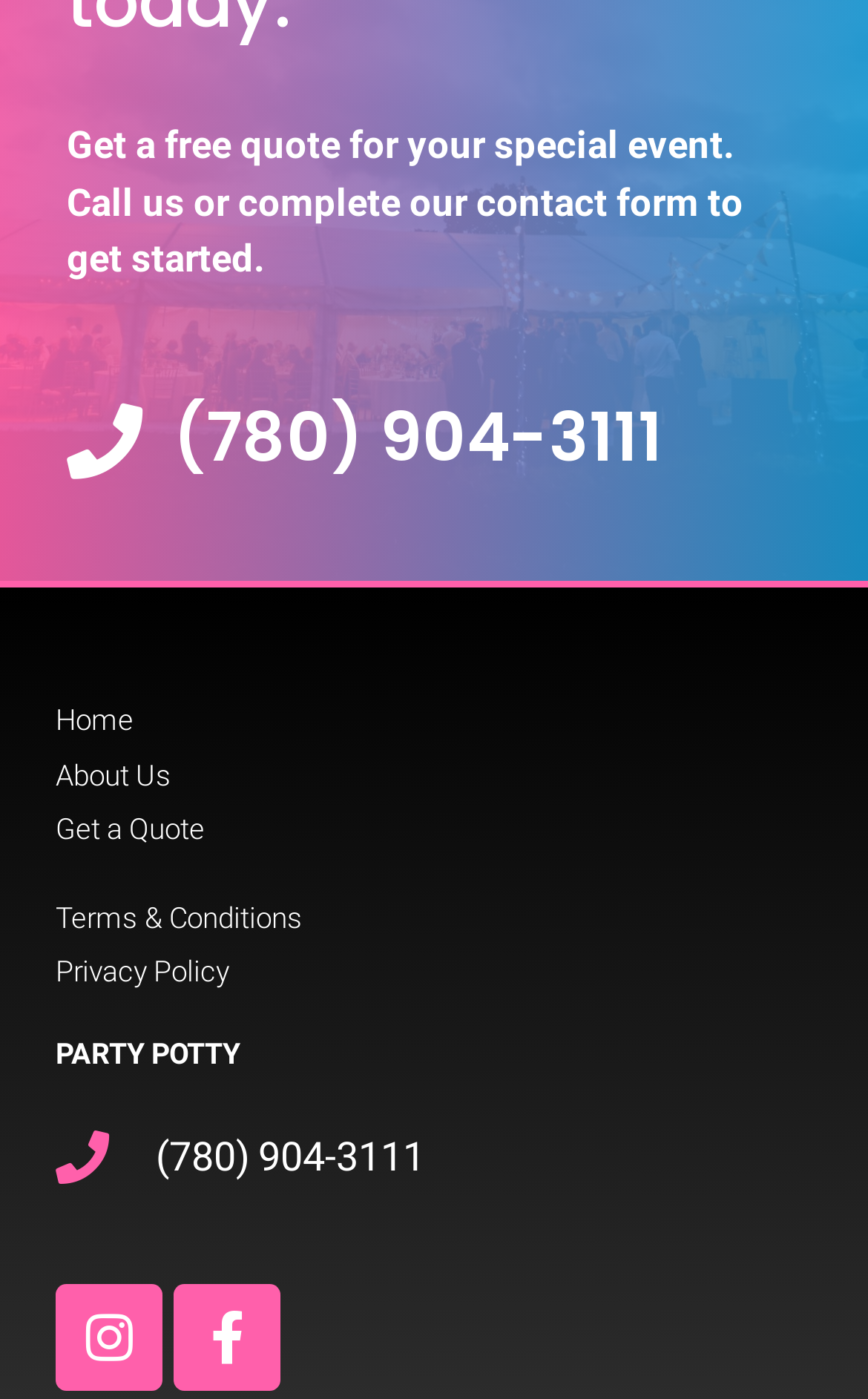Please use the details from the image to answer the following question comprehensively:
What is the purpose of the contact form?

The contact form on the webpage is provided to allow users to get a quote for their special event. This is mentioned in the static text at the top of the page, 'Get a free quote for your special event. Call us or complete our contact form to get started'.